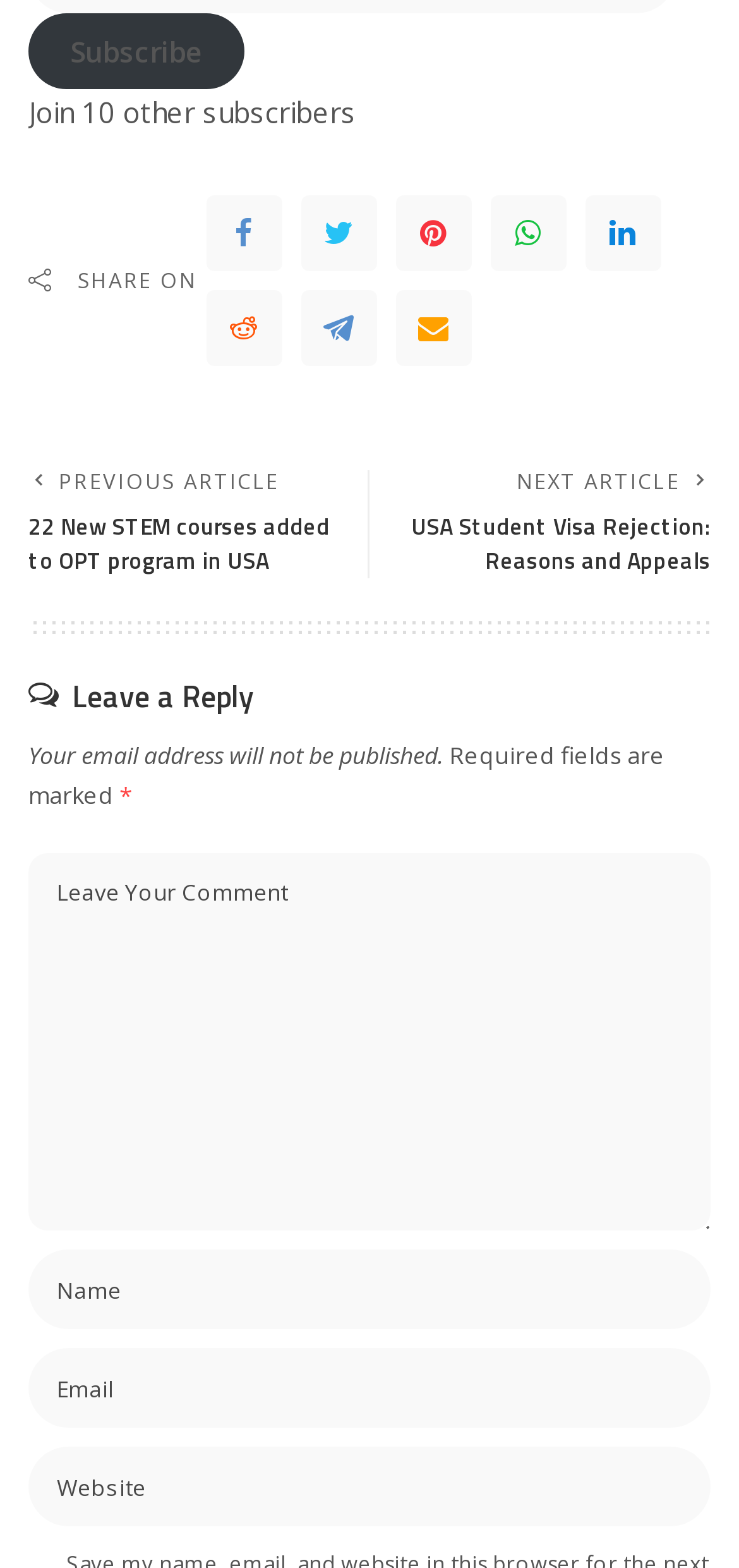Provide the bounding box coordinates of the area you need to click to execute the following instruction: "Leave a reply".

[0.038, 0.545, 0.962, 0.785]